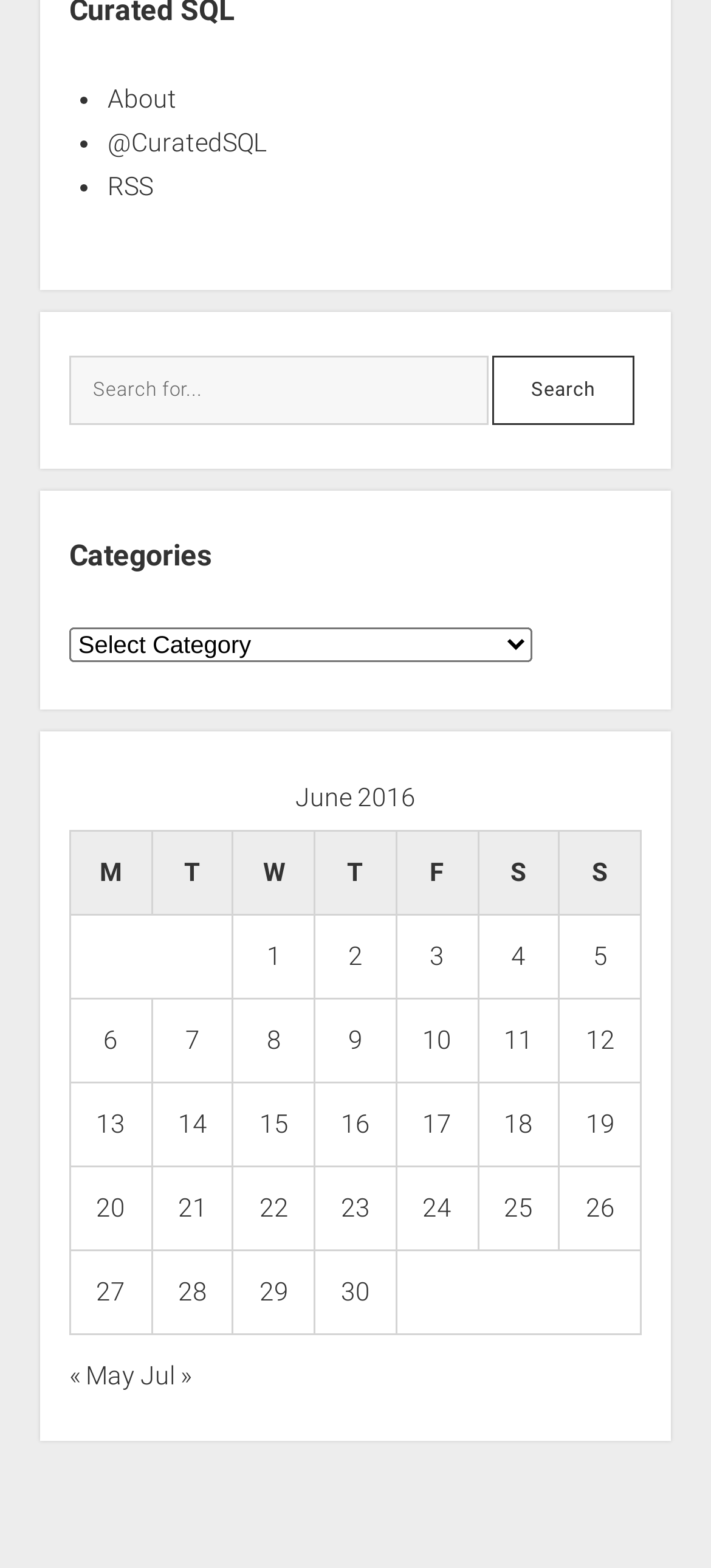How many posts are listed for June 1, 2016?
Examine the screenshot and reply with a single word or phrase.

1